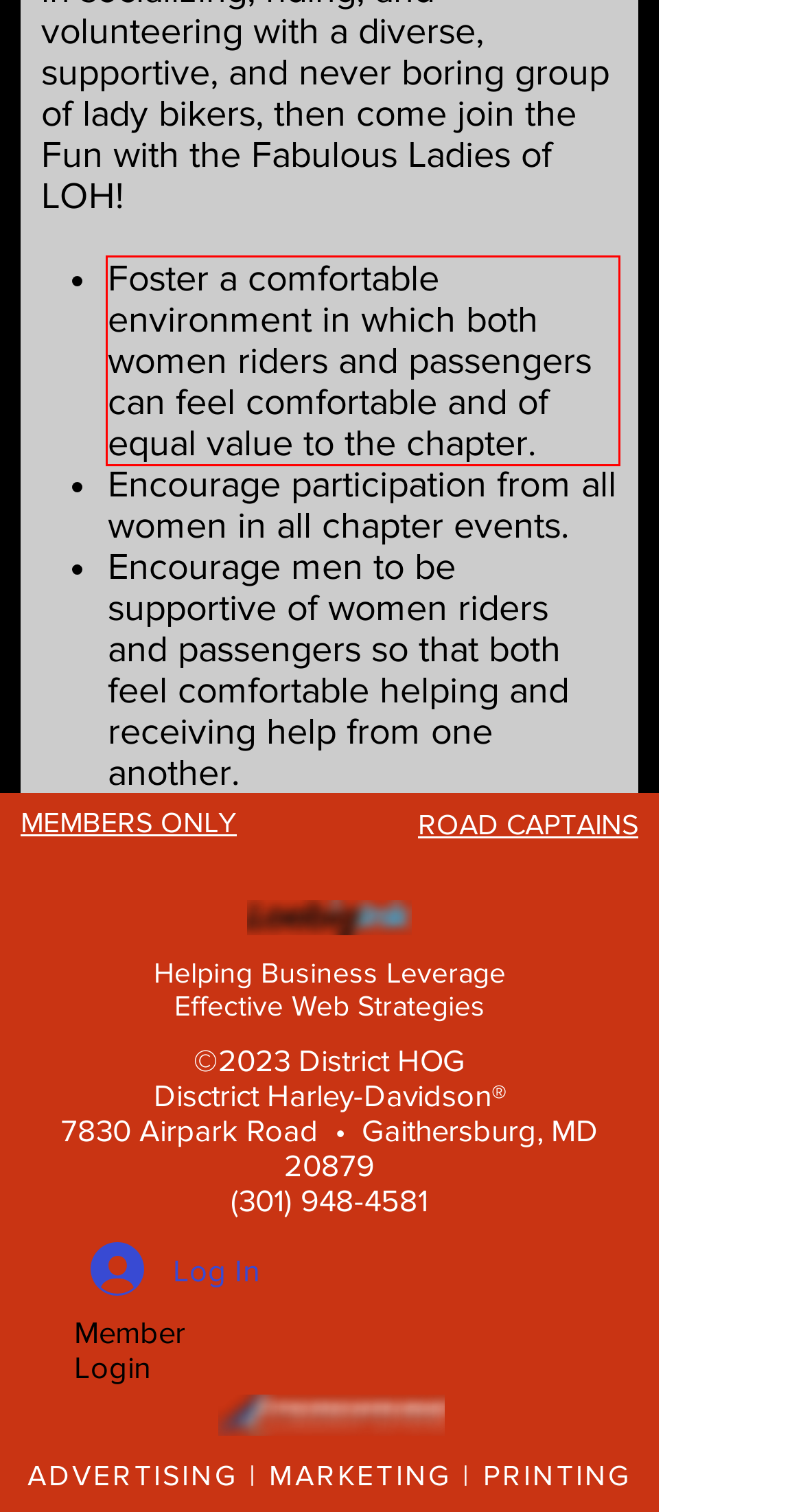You are presented with a webpage screenshot featuring a red bounding box. Perform OCR on the text inside the red bounding box and extract the content.

Foster a comfortable environment in which both women riders and passengers can feel comfortable and of equal value to the chapter.